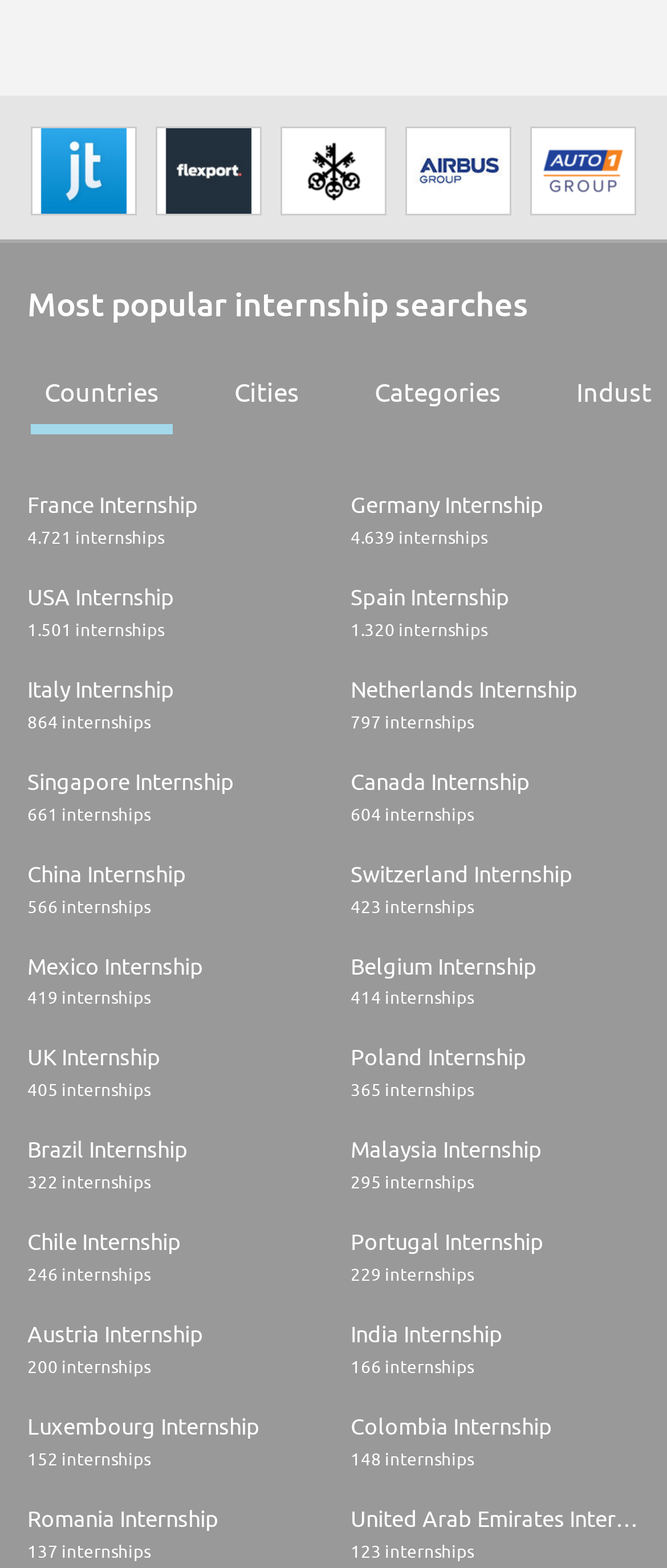Using the webpage screenshot and the element description Brazil Internship322 internships, determine the bounding box coordinates. Specify the coordinates in the format (top-left x, top-left y, bottom-right x, bottom-right y) with values ranging from 0 to 1.

[0.031, 0.72, 0.495, 0.77]